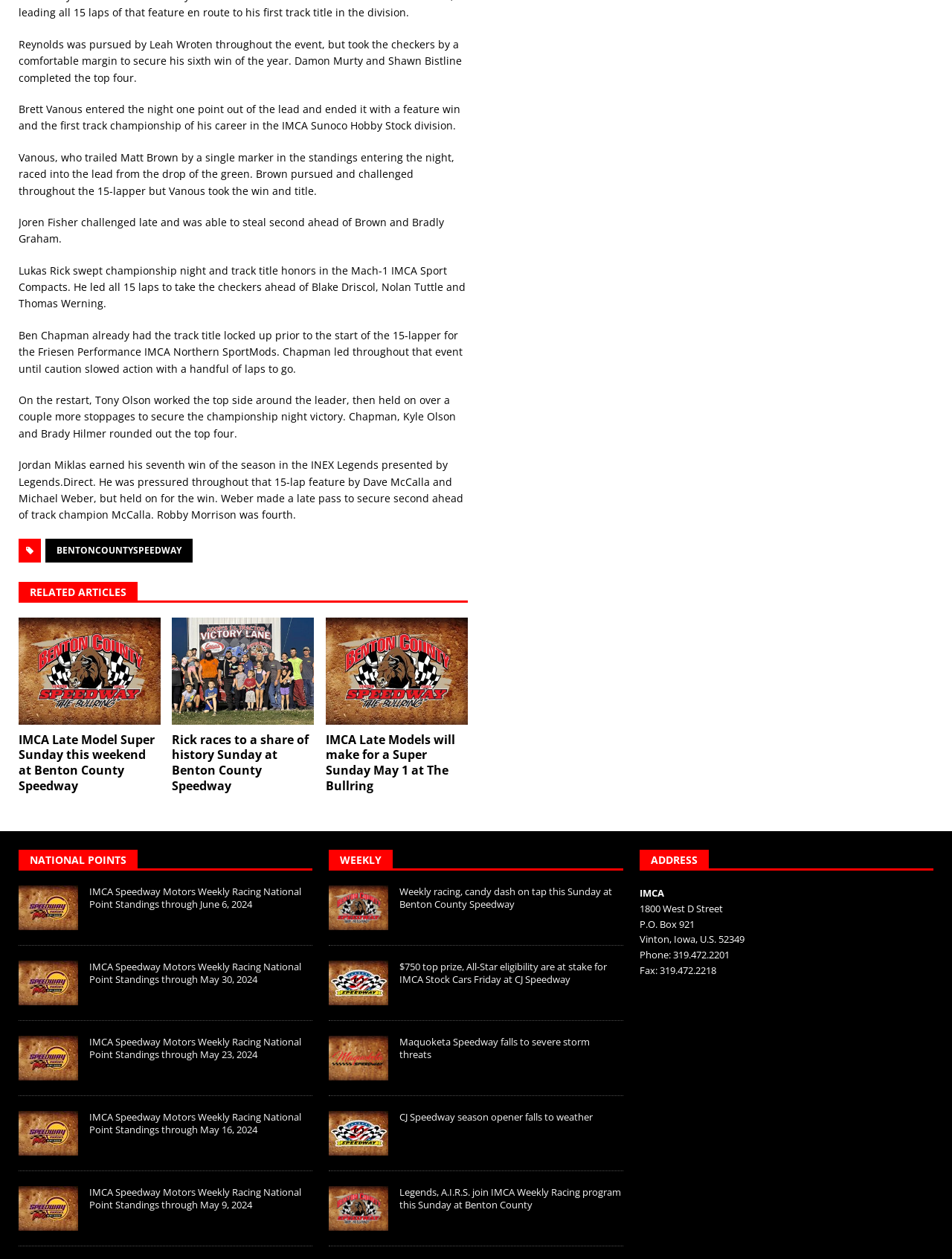What is the purpose of this webpage?
Please respond to the question with as much detail as possible.

Based on the content of the webpage, it appears to be a news website focused on racing, specifically IMCA racing. The webpage provides updates on recent races, point standings, and upcoming events, suggesting that its purpose is to inform readers about the latest developments in the racing world.